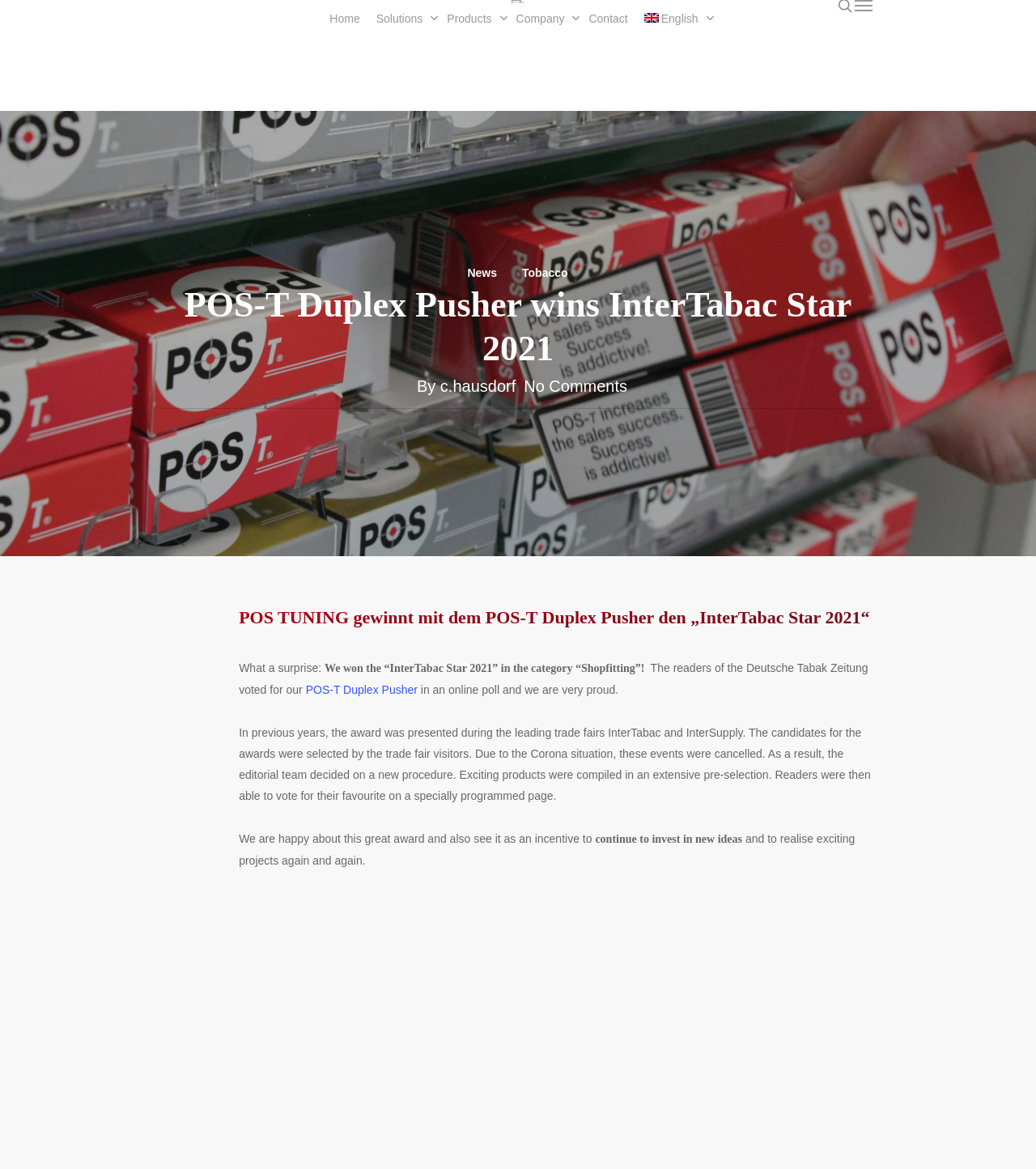Deliver a detailed narrative of the webpage's visual and textual elements.

The webpage is about POS TUNING, a company that has won the InterTabac Star 2021 award for their POS-T Duplex Pusher product. At the top of the page, there is a logo of POS TUNING, which is also a link. Below the logo, there is a navigation menu with links to different sections of the website, including Home, Solutions, Products, Company, Contact, and English.

The main content of the page is an article about the award, with a heading that reads "POS‑T Duplex Pusher wins InterTabac Star 2021". The article is written by c.hausdorf and has no comments. The text describes the surprise and pride of winning the award, which was voted for by the readers of the Deutsche Tabak Zeitung in an online poll. The article also explains the process of selecting the award winners, which was different this year due to the Corona situation.

The article is divided into several paragraphs, with a few links and images scattered throughout. There is a link to the POS‑T Duplex Pusher product, as well as a heading in German that translates to "POS TUNING wins the 'InterTabac Star 2021' with the POS-T Duplex Pusher". The text also mentions that the company is happy about the award and sees it as an incentive to continue investing in new ideas and realizing exciting projects.